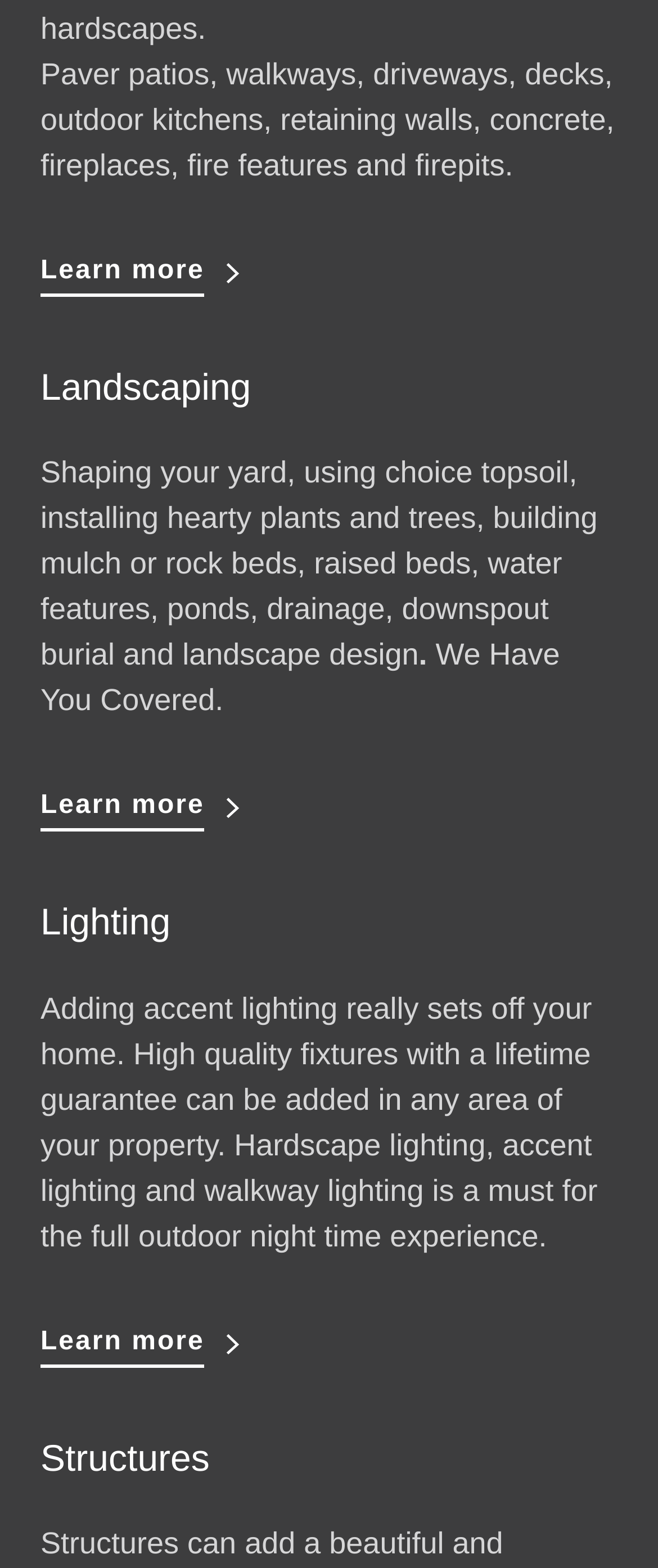What type of lighting is mentioned?
Based on the screenshot, provide a one-word or short-phrase response.

Accent lighting, hardscape lighting, walkway lighting